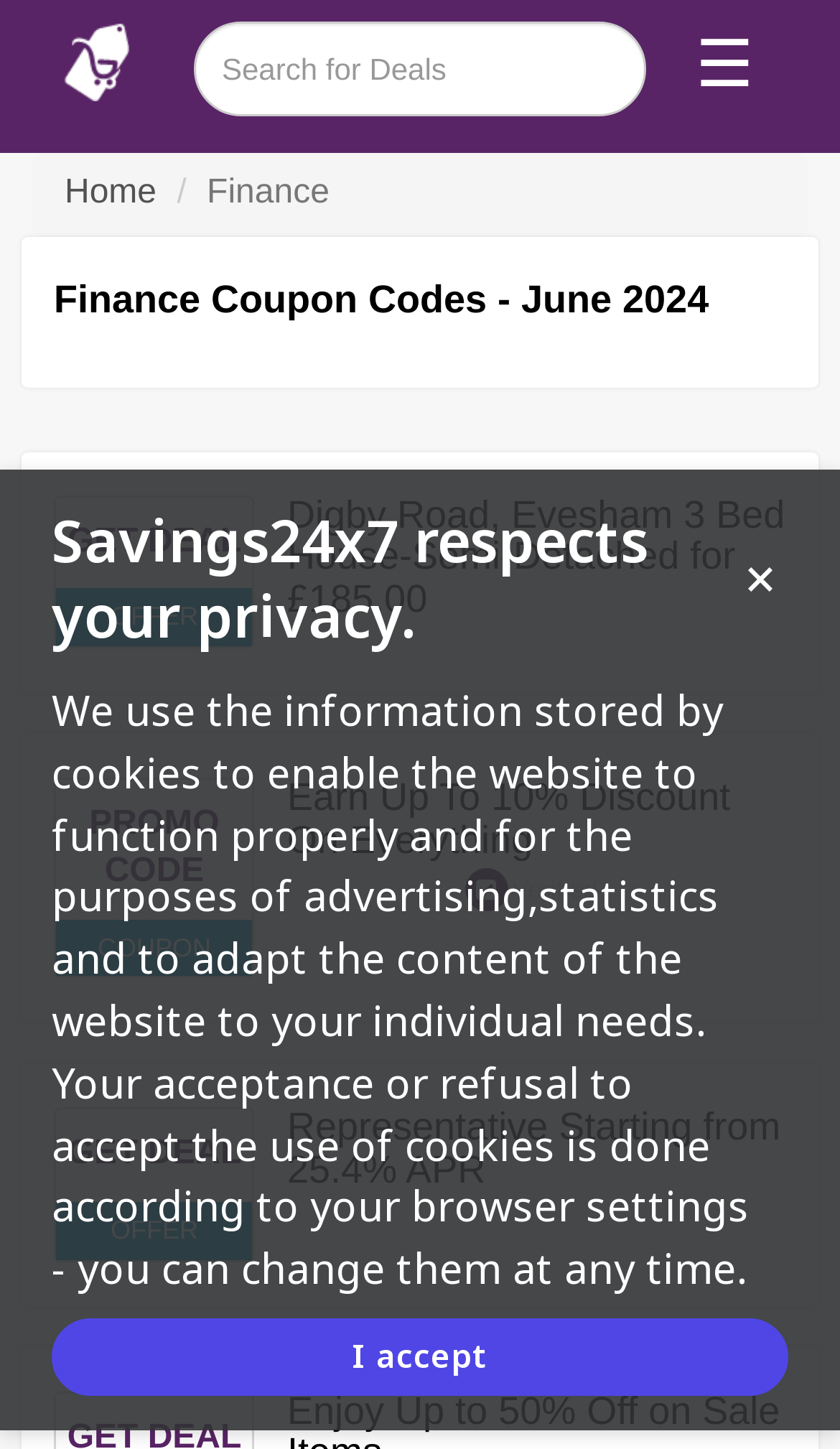Review the image closely and give a comprehensive answer to the question: What is the discount offered on everything?

The discount offered on everything is mentioned in the heading 'Earn Up To 10% Discount On Everything' with bounding box coordinates [0.342, 0.536, 0.936, 0.595].